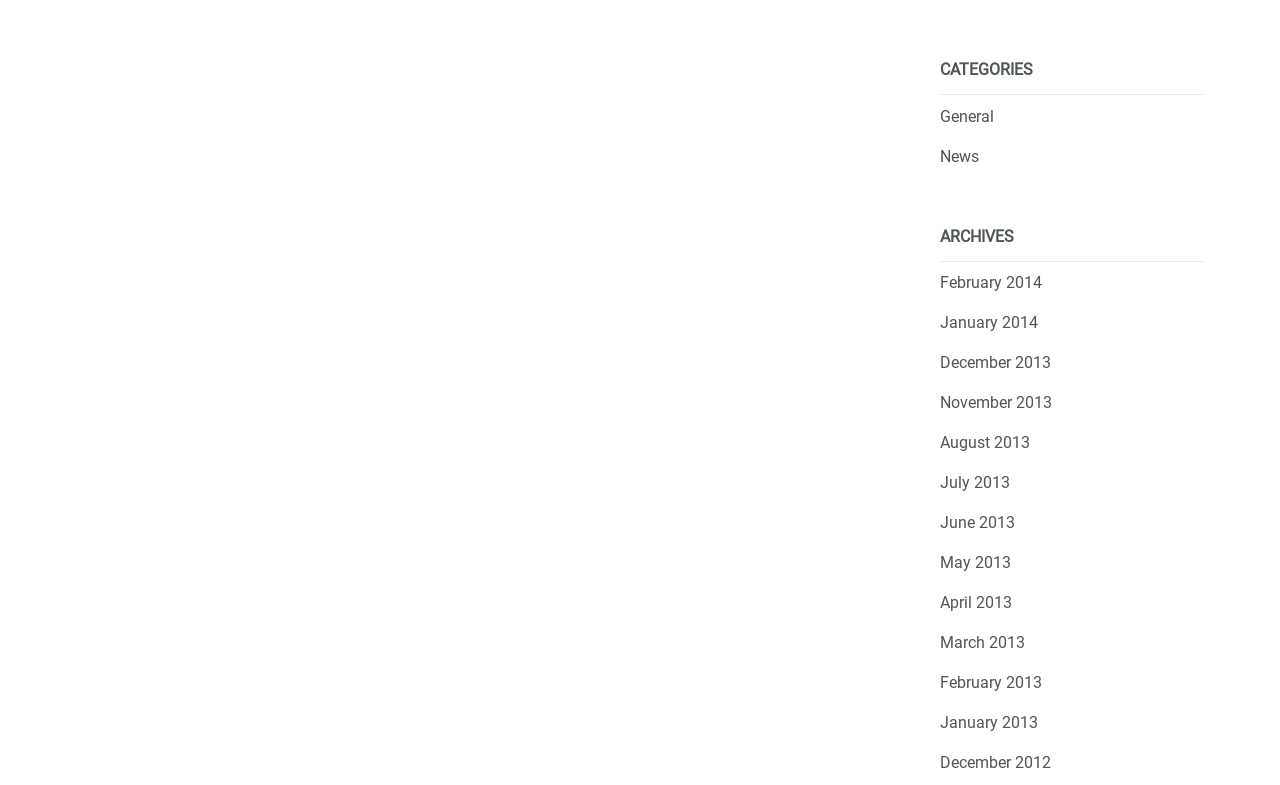What is the category above News?
Using the image provided, answer with just one word or phrase.

General